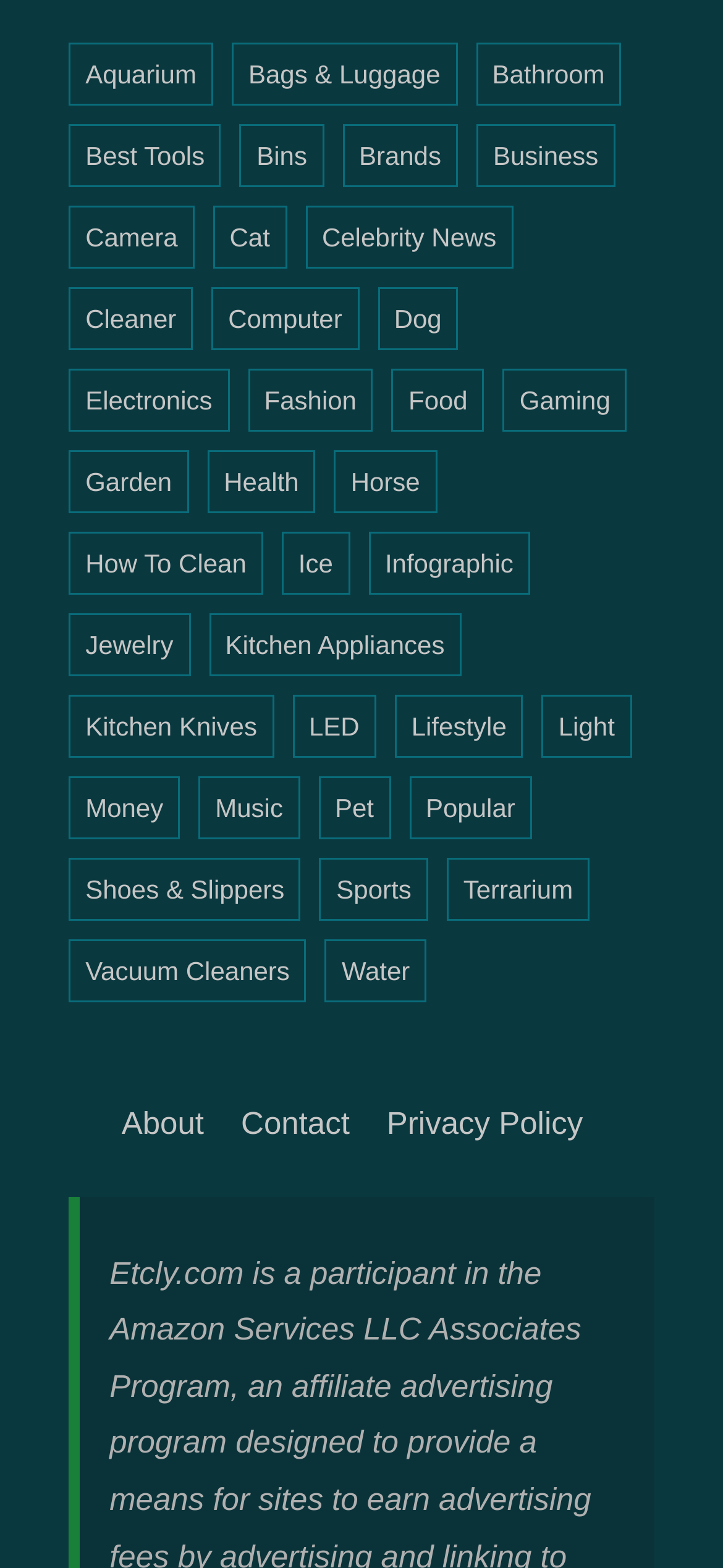Respond to the question below with a single word or phrase:
How many categories are available on this webpage?

Over 40